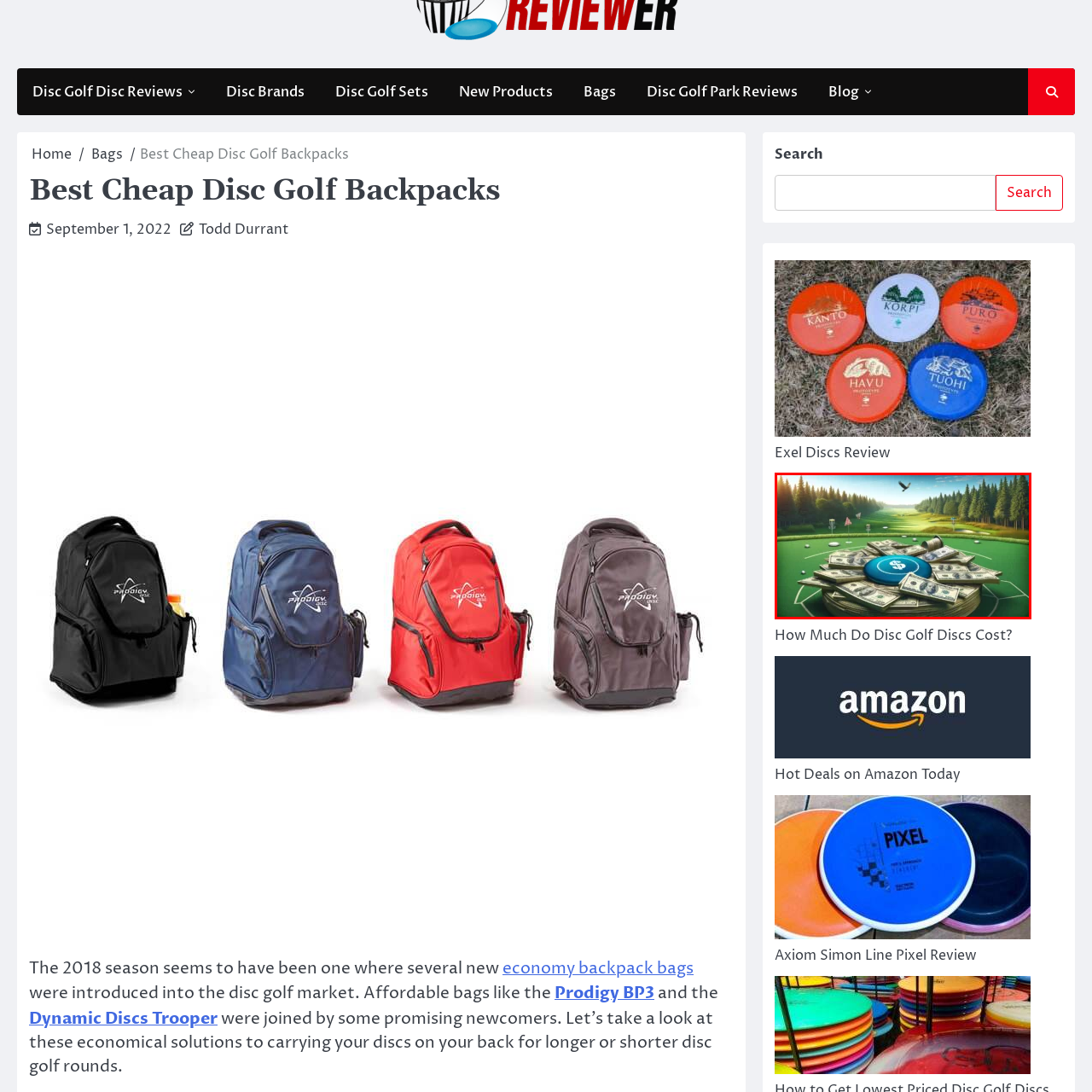Observe the image within the red bounding box carefully and provide an extensive answer to the following question using the visual cues: What is visible in the distance in the image?

Upon examining the image, I notice that various disc golf targets are visible in the distance, which hints at the sport's playful nature and juxtaposes it with the idea of financial stakes.